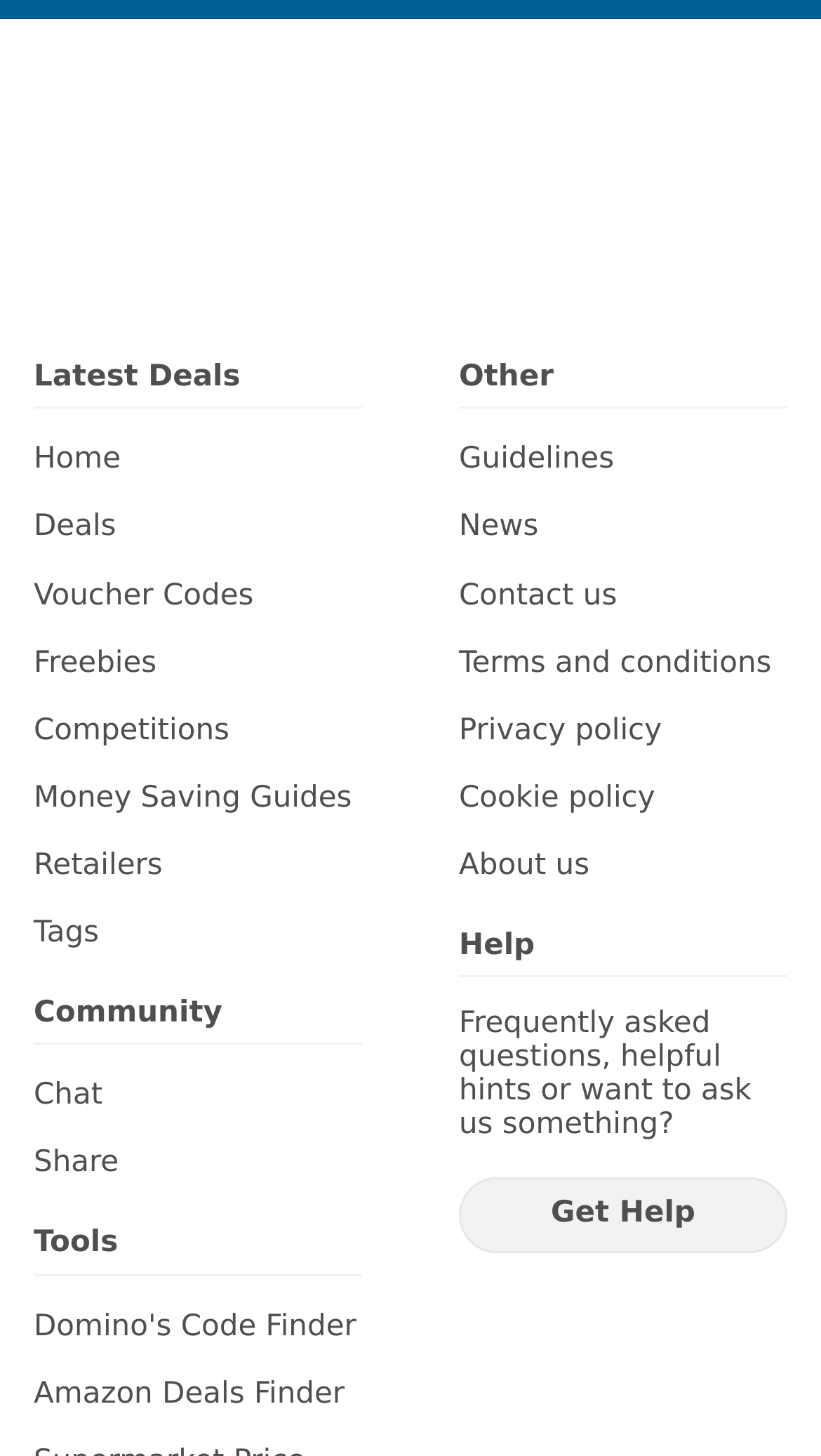Locate the bounding box coordinates of the element that should be clicked to fulfill the instruction: "Find Domino's Code".

[0.041, 0.899, 0.441, 0.922]